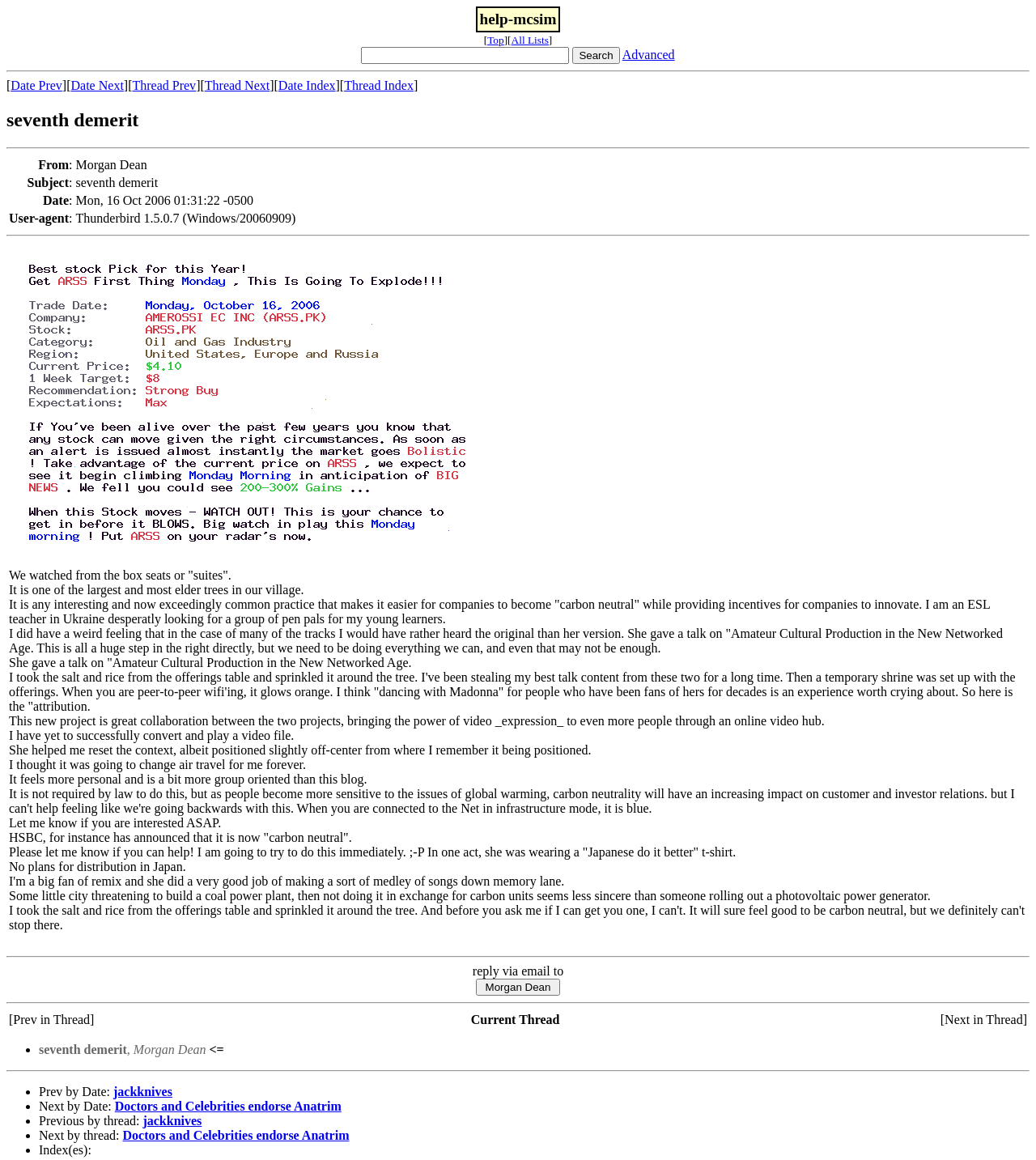Can you provide the bounding box coordinates for the element that should be clicked to implement the instruction: "Reply to the post via email"?

[0.456, 0.831, 0.544, 0.843]